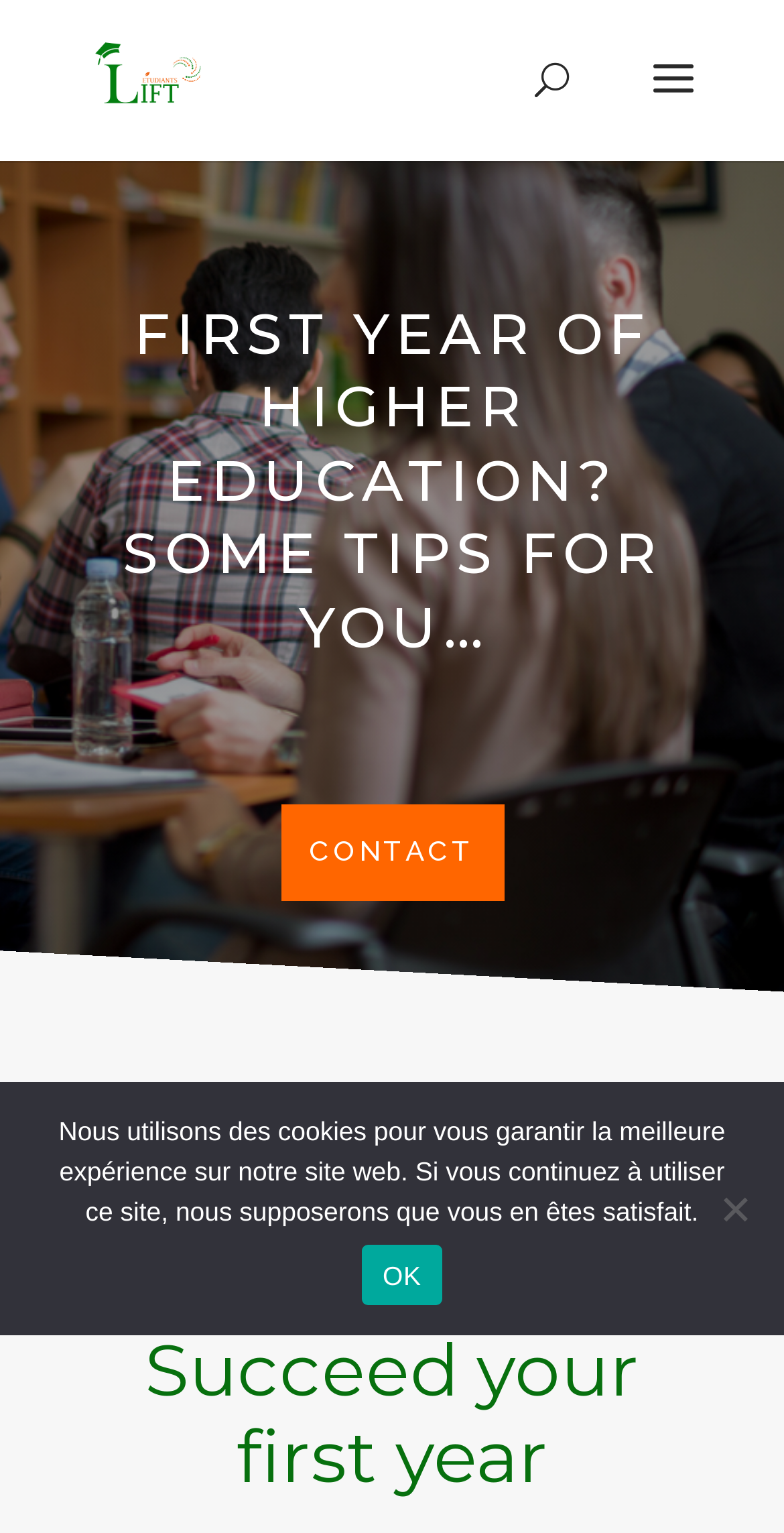Predict the bounding box of the UI element that fits this description: "Menu".

None